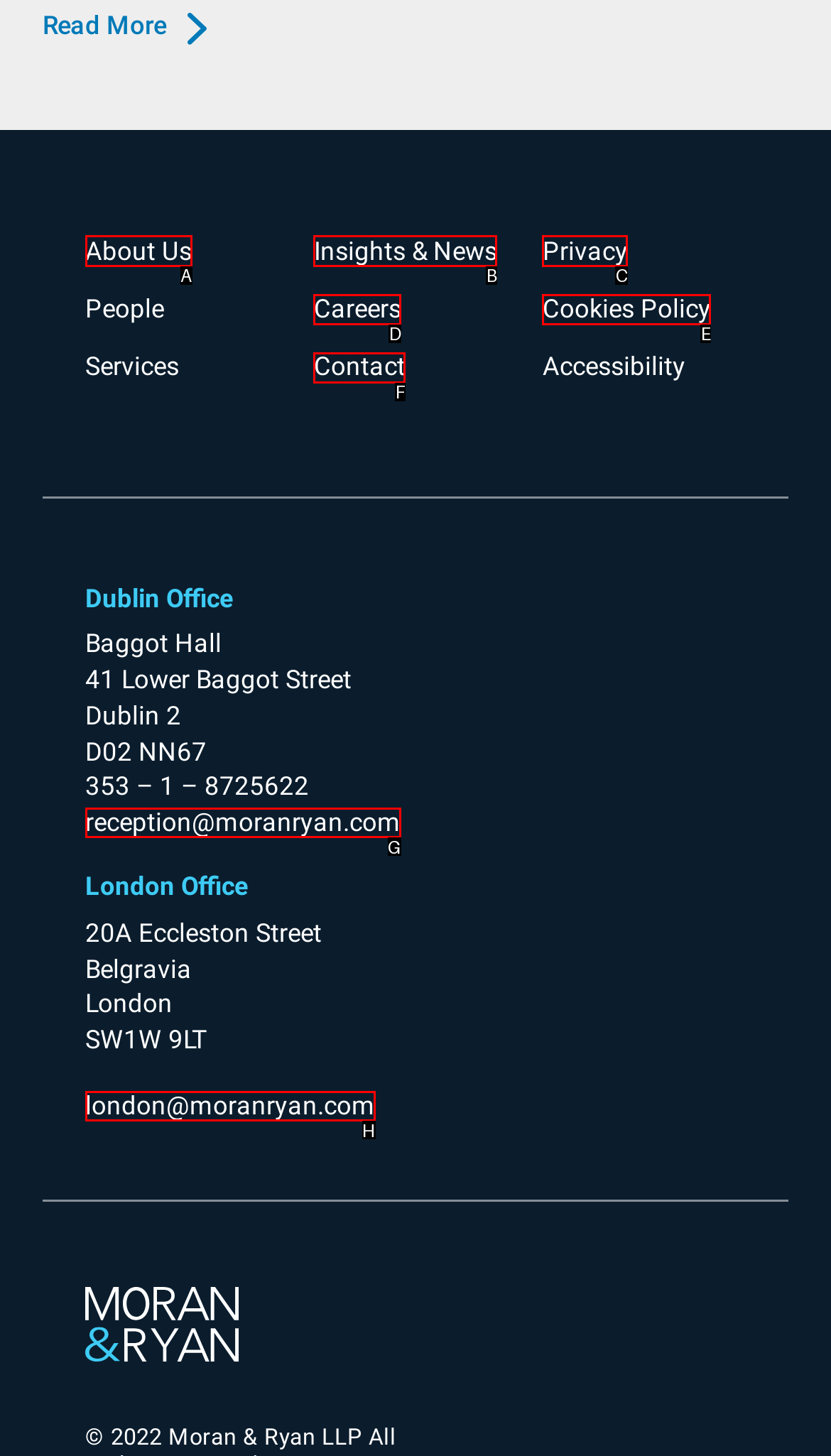Select the letter of the HTML element that best fits the description: Insights & News
Answer with the corresponding letter from the provided choices.

B